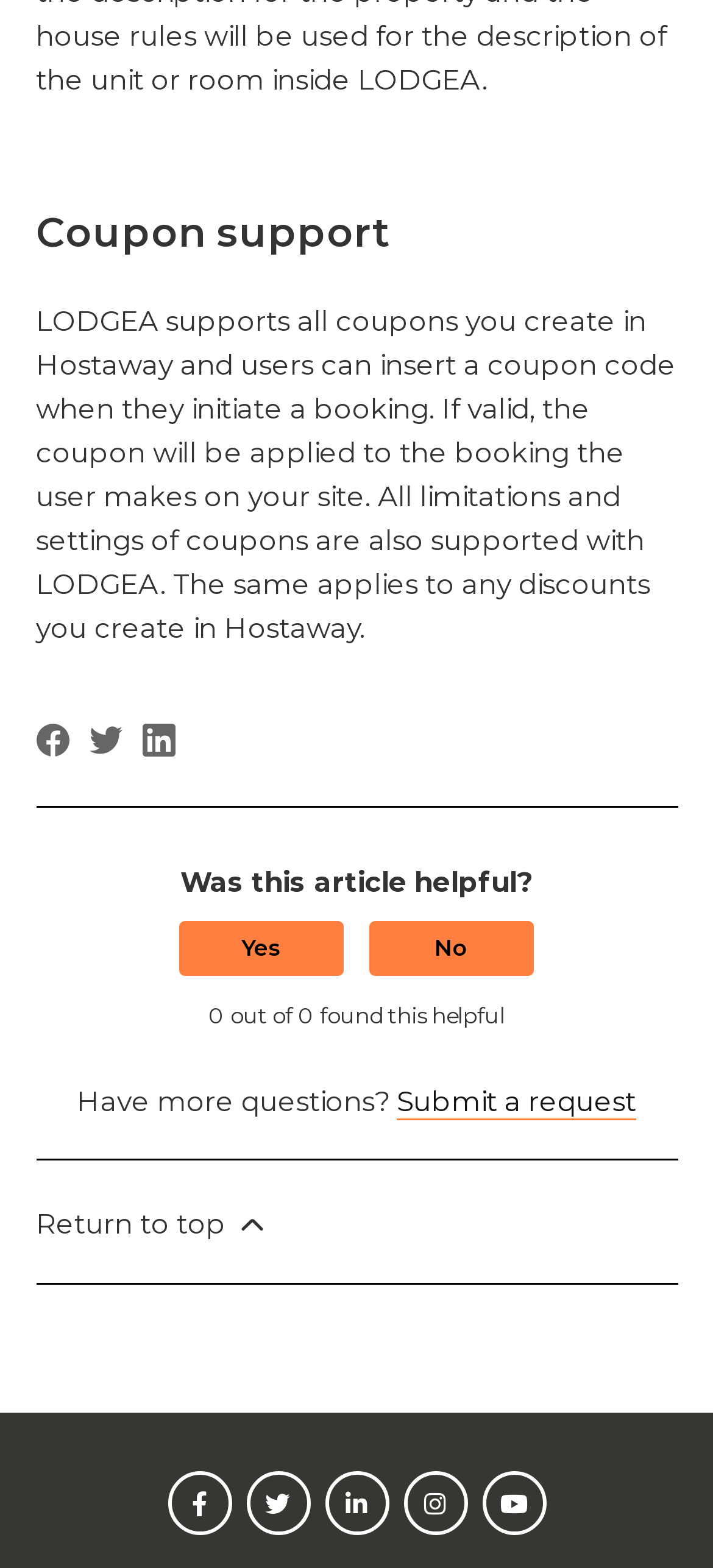Ascertain the bounding box coordinates for the UI element detailed here: "Return to top". The coordinates should be provided as [left, top, right, bottom] with each value being a float between 0 and 1.

[0.05, 0.74, 0.95, 0.818]